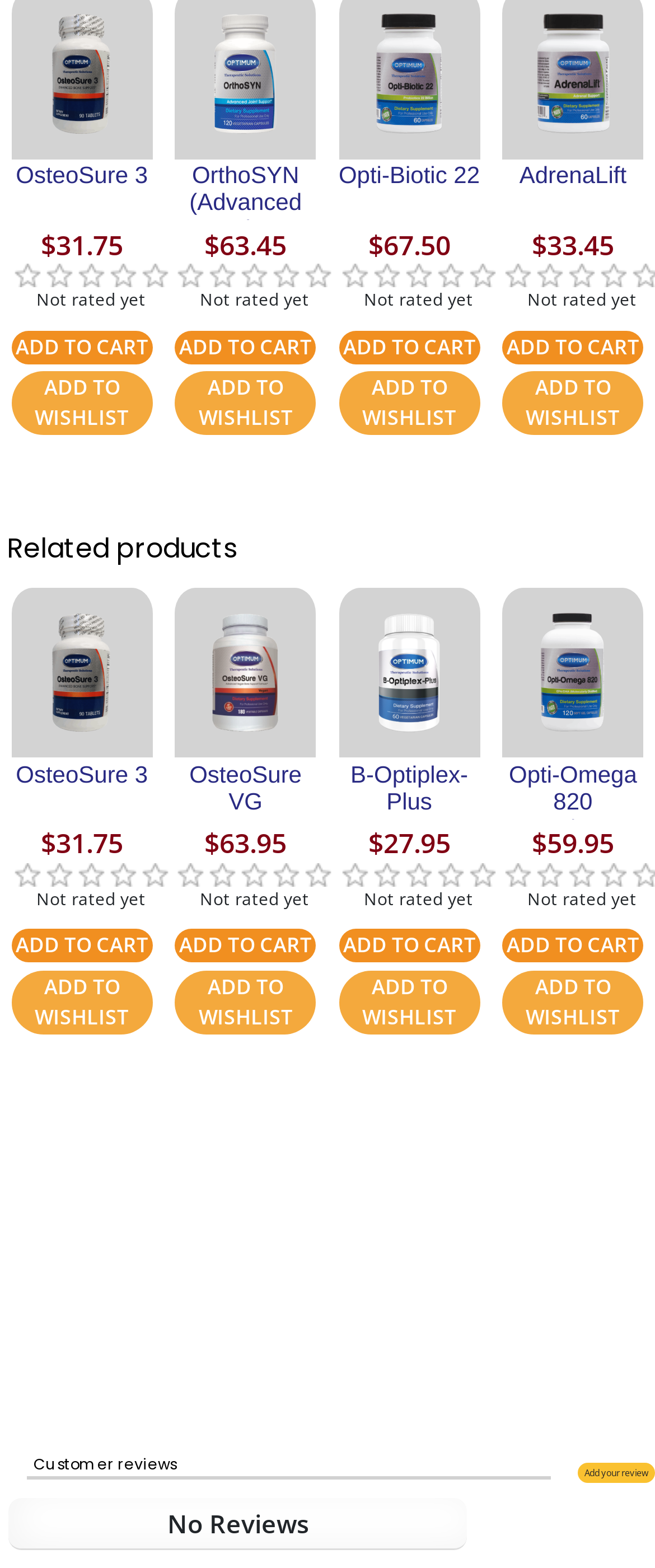What is the name of the section that contains the products?
Refer to the screenshot and respond with a concise word or phrase.

Related products